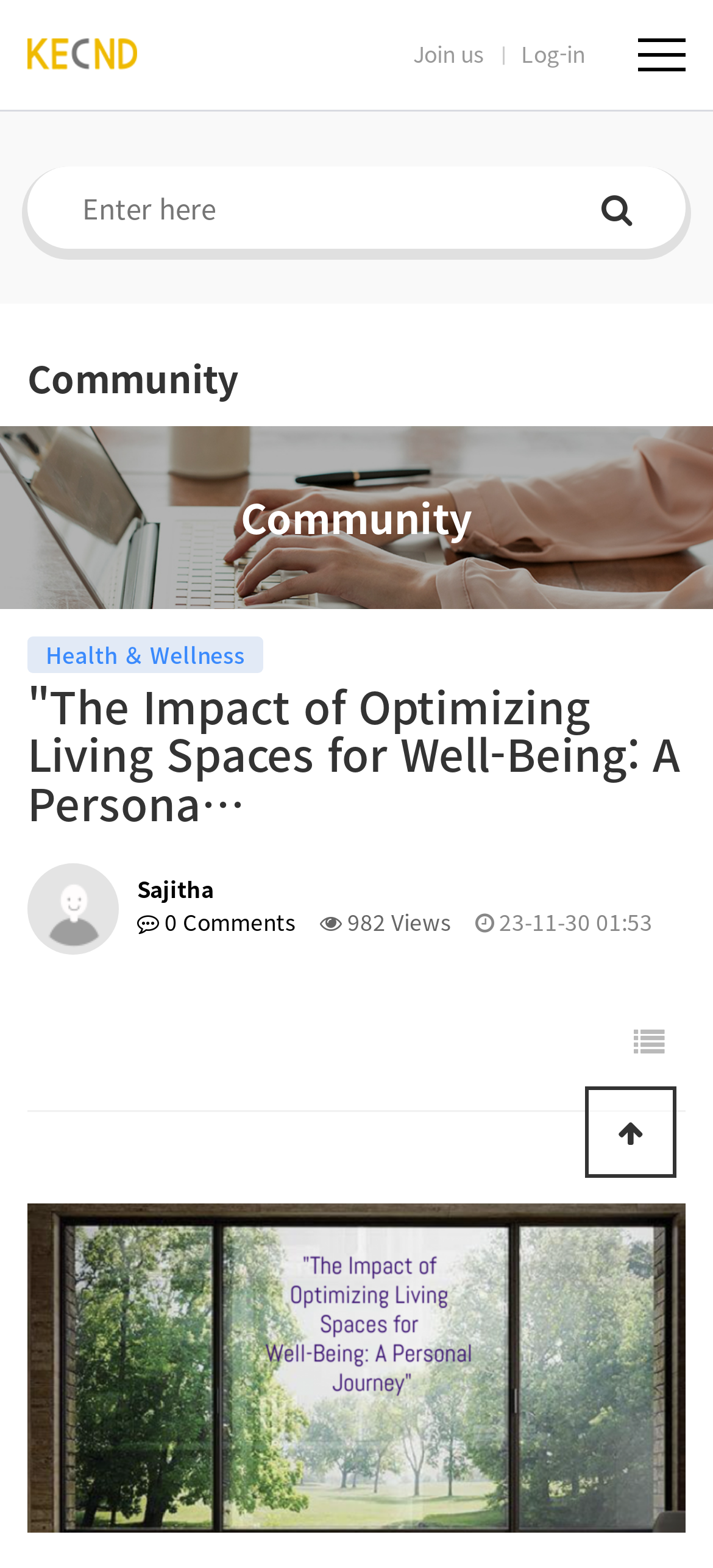Can you pinpoint the bounding box coordinates for the clickable element required for this instruction: "Click the navigation button"? The coordinates should be four float numbers between 0 and 1, i.e., [left, top, right, bottom].

[0.895, 0.024, 0.962, 0.045]